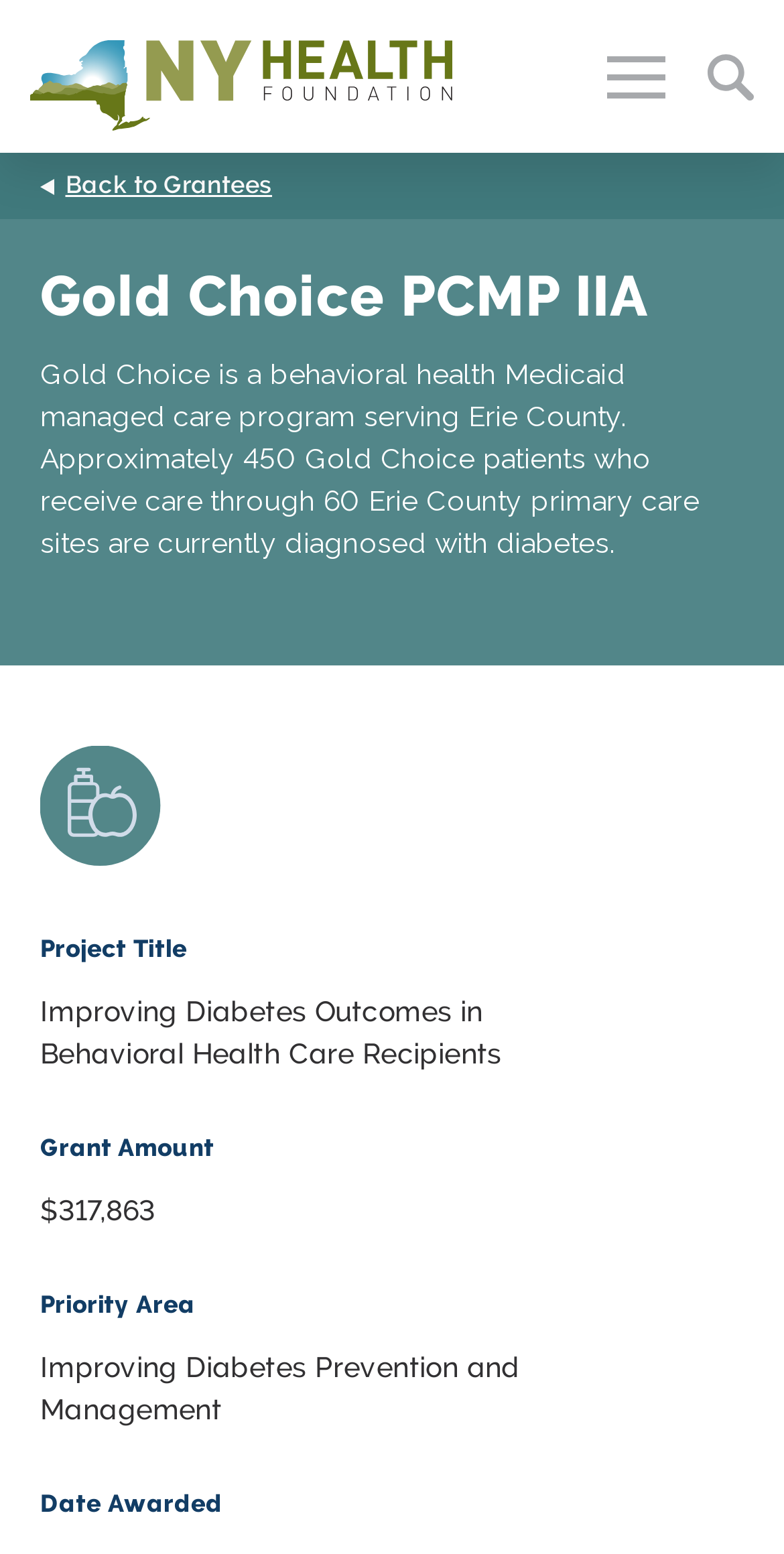Please provide the bounding box coordinates for the UI element as described: "parent_node: Who We Are". The coordinates must be four floats between 0 and 1, represented as [left, top, right, bottom].

[0.774, 0.036, 0.838, 0.063]